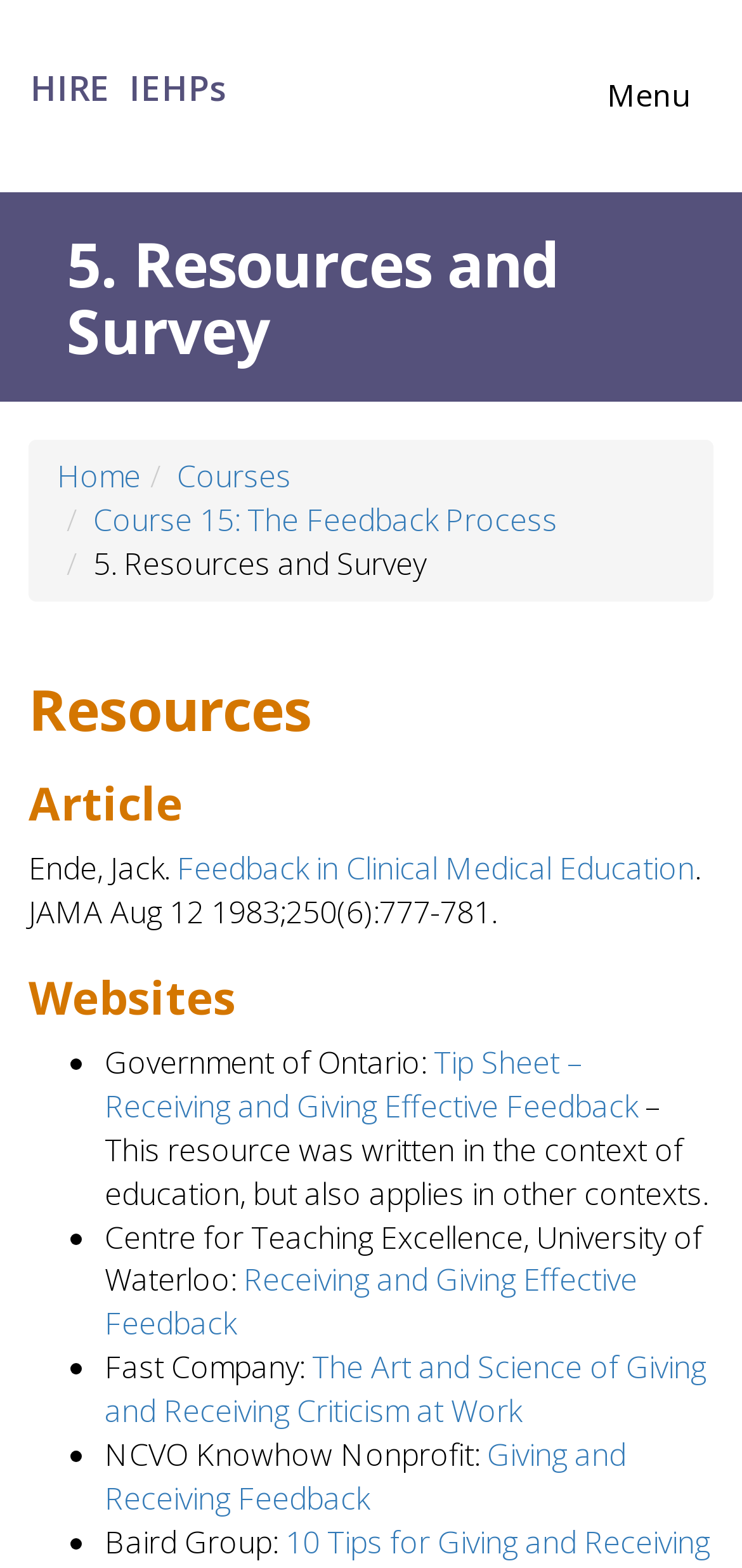What is the name of the website that provides a tip sheet on receiving and giving effective feedback?
Please provide a comprehensive answer based on the visual information in the image.

I found the answer by looking at the list of websites under the heading 'Websites' and found the link 'Tip Sheet – Receiving and Giving Effective Feedback' which is associated with the text 'Government of Ontario:'.